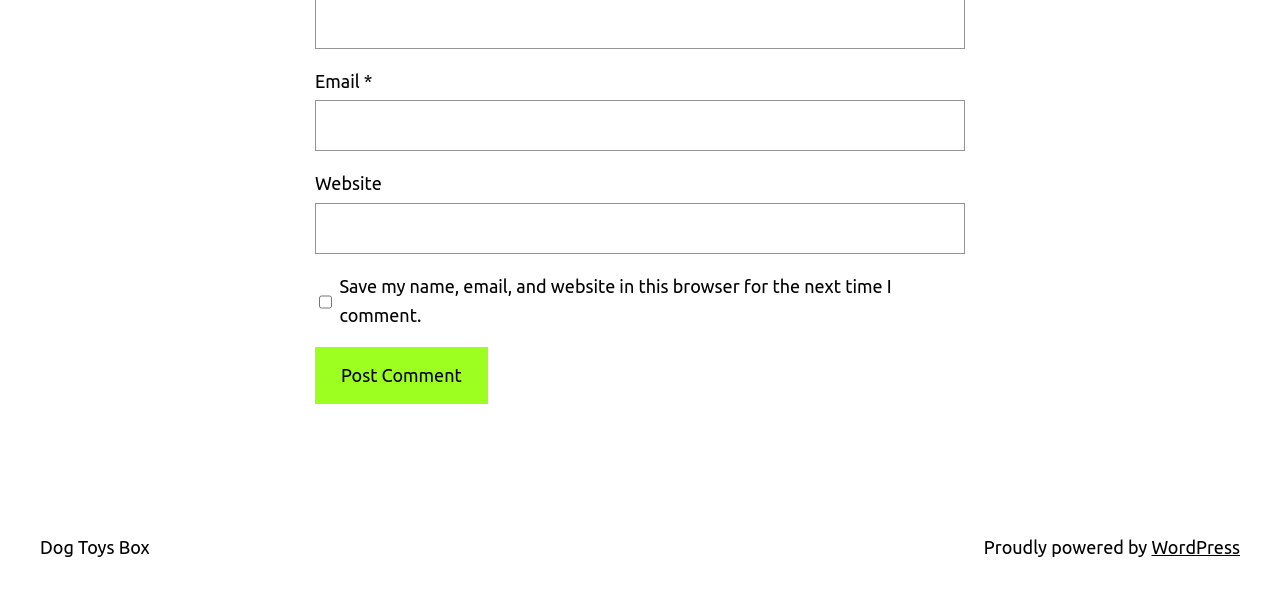What is the label of the first text box?
Please answer the question as detailed as possible based on the image.

The first text box has a label 'Email' which is indicated by the StaticText element with OCR text 'Email' and bounding box coordinates [0.246, 0.117, 0.284, 0.15].